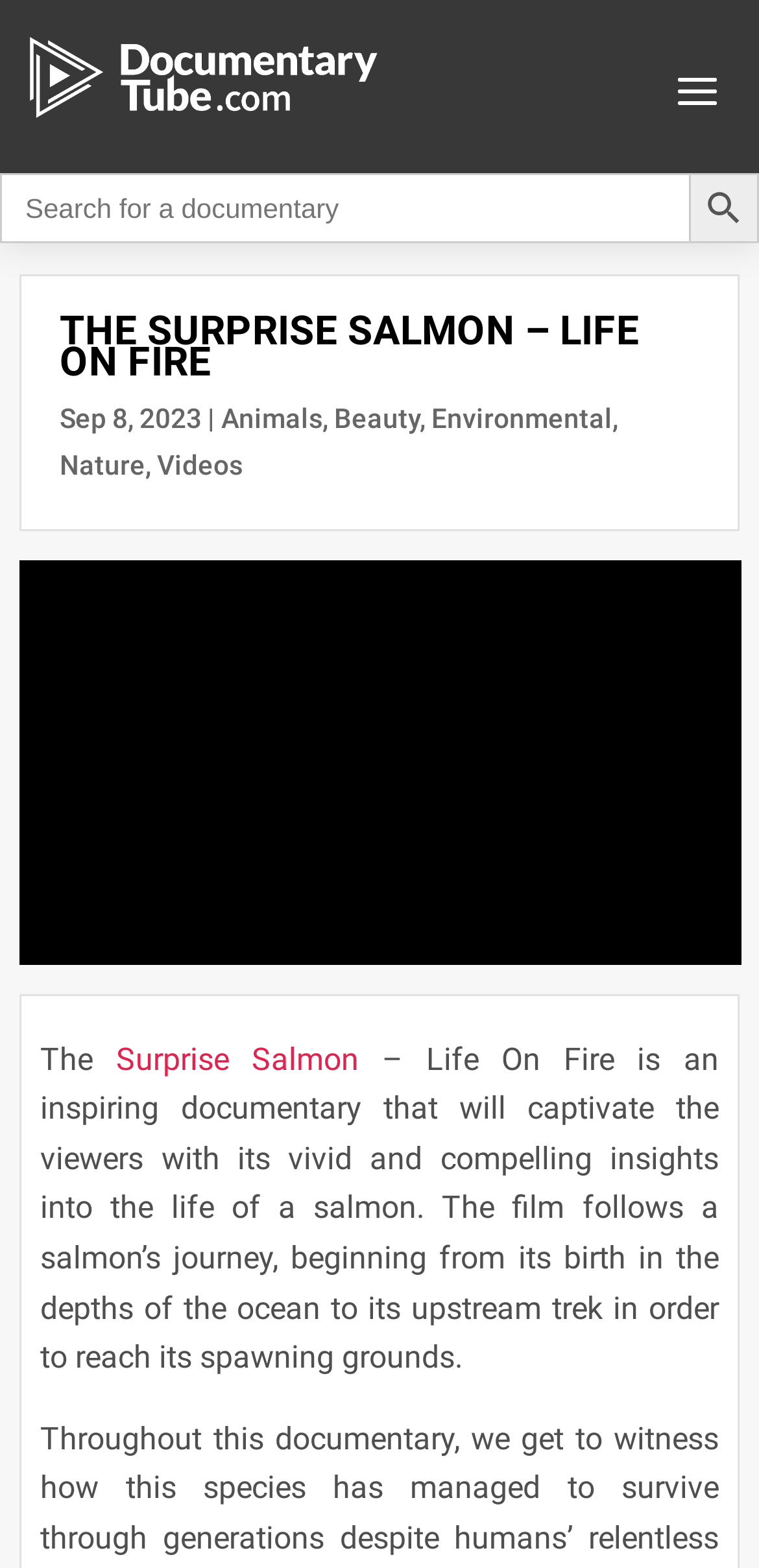Locate the UI element described as follows: "Videos". Return the bounding box coordinates as four float numbers between 0 and 1 in the order [left, top, right, bottom].

[0.207, 0.286, 0.32, 0.306]